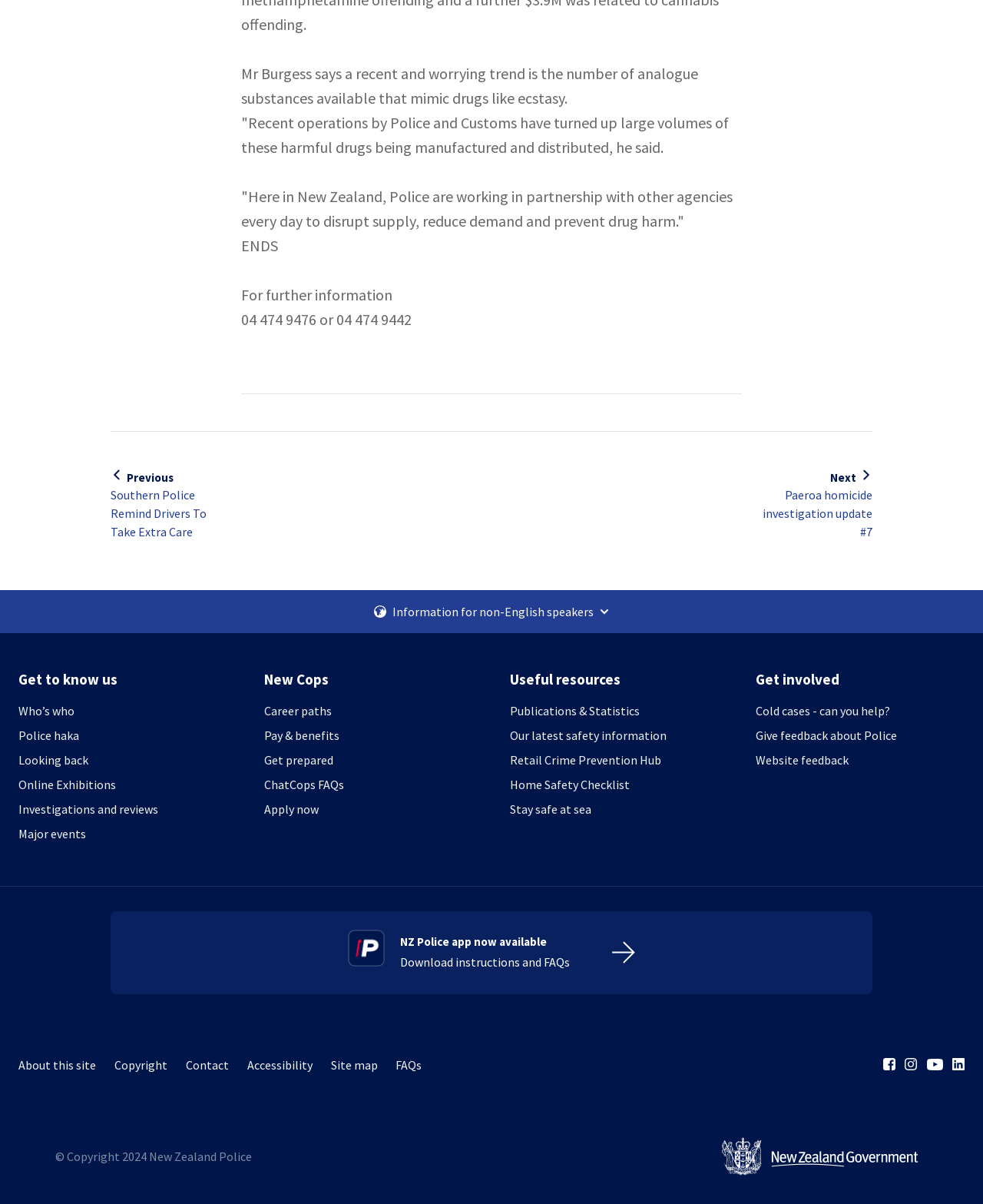Determine the bounding box coordinates of the region I should click to achieve the following instruction: "Click the 'Next' link". Ensure the bounding box coordinates are four float numbers between 0 and 1, i.e., [left, top, right, bottom].

[0.77, 0.392, 0.888, 0.449]